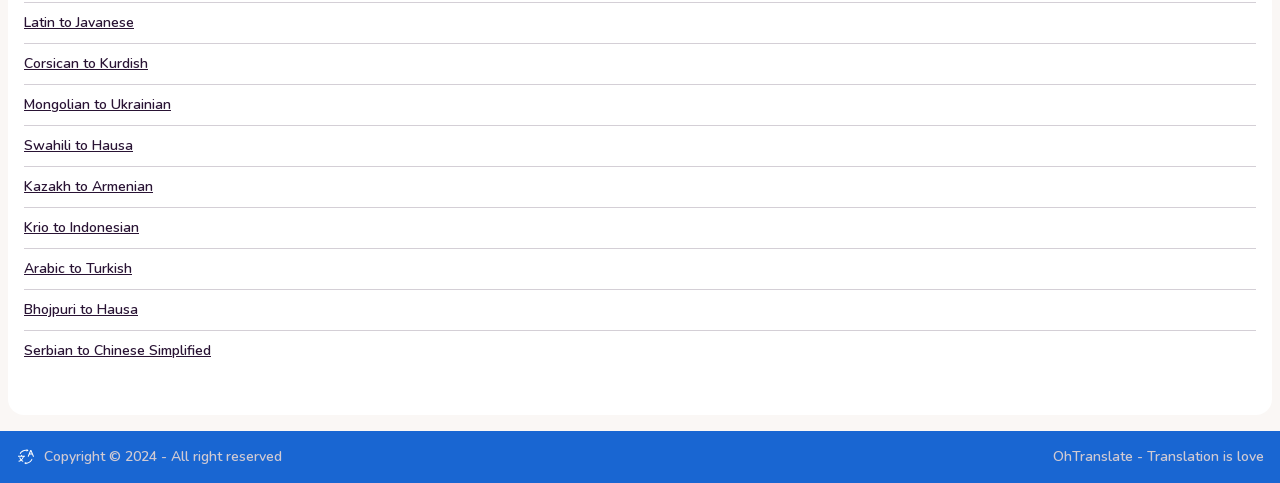What is the purpose of this webpage?
Based on the image, respond with a single word or phrase.

Translation